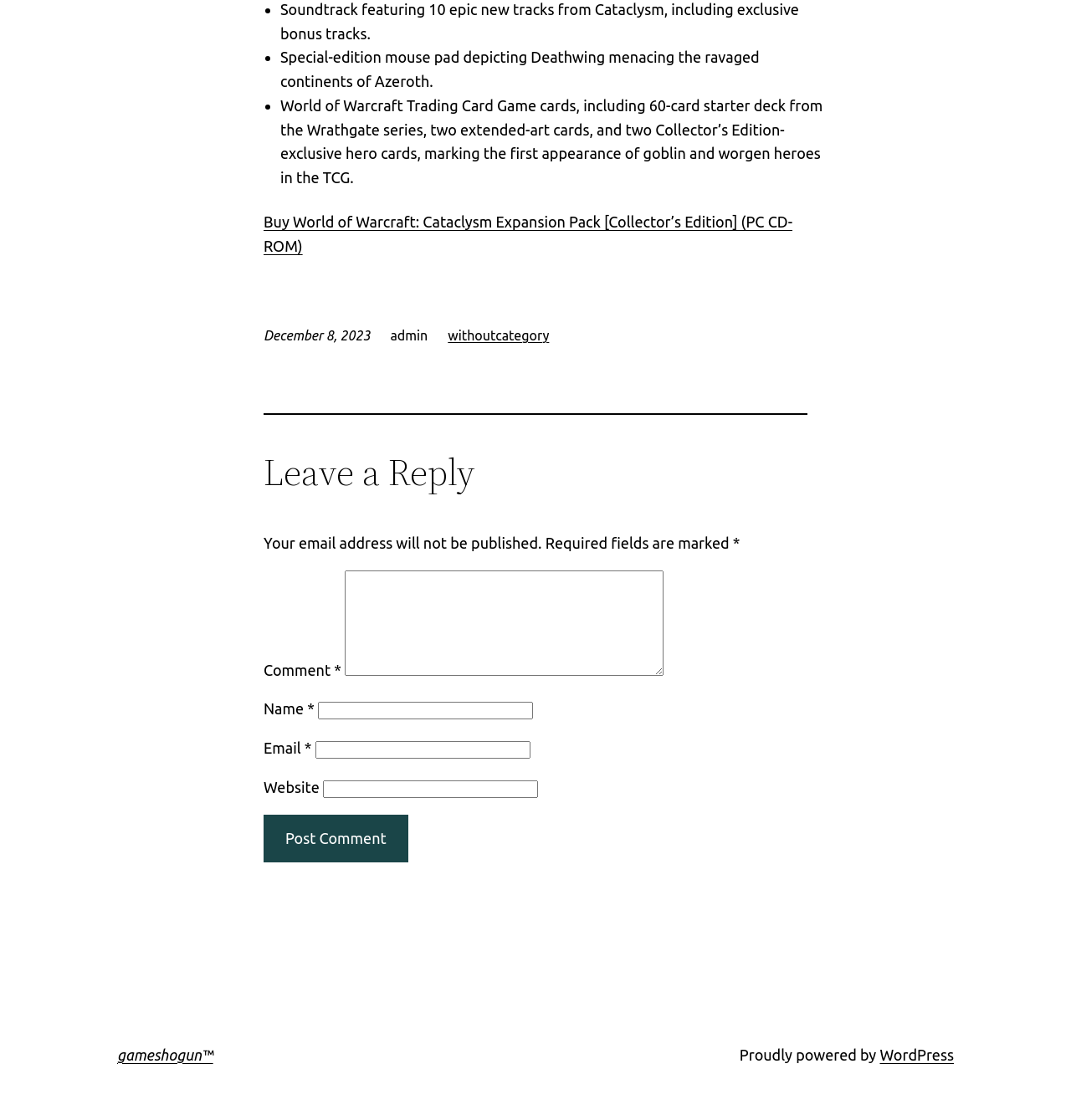Determine the bounding box coordinates of the clickable region to follow the instruction: "Visit the WordPress website".

[0.821, 0.934, 0.891, 0.949]